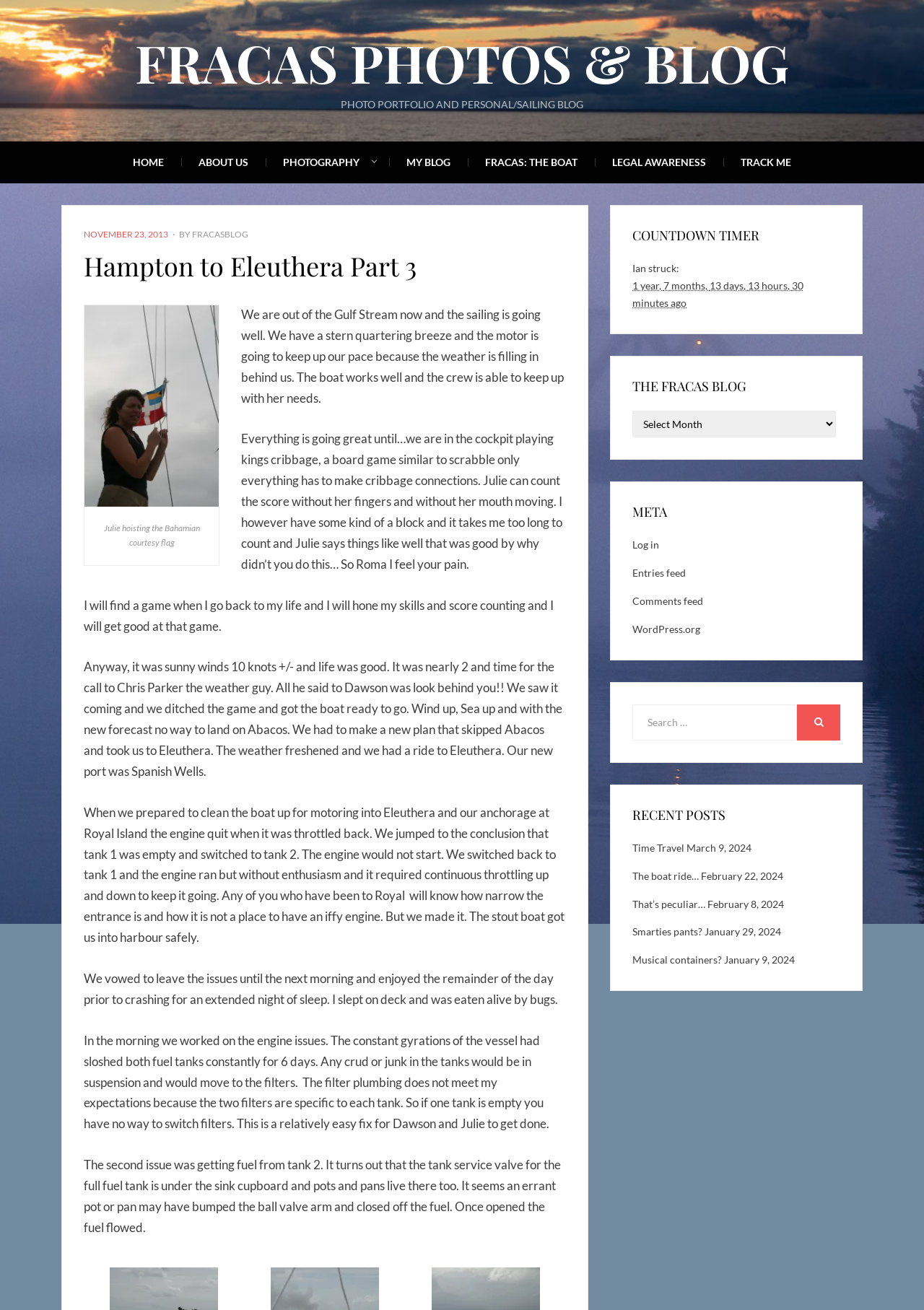Identify and generate the primary title of the webpage.

Hampton to Eleuthera Part 3